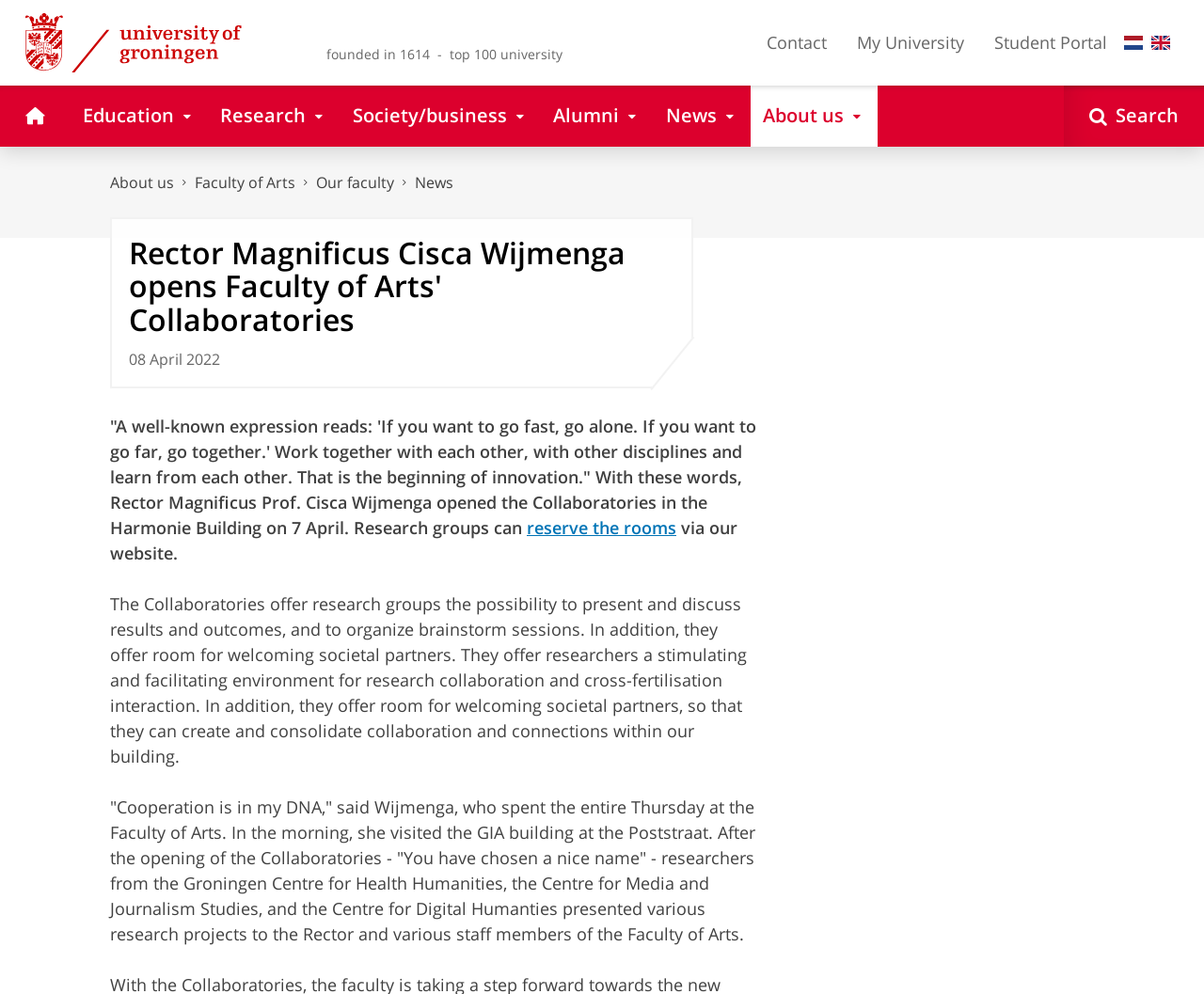Who opened the Faculty of Arts' Collaboratories?
Based on the visual content, answer with a single word or a brief phrase.

Rector Magnificus Cisca Wijmenga